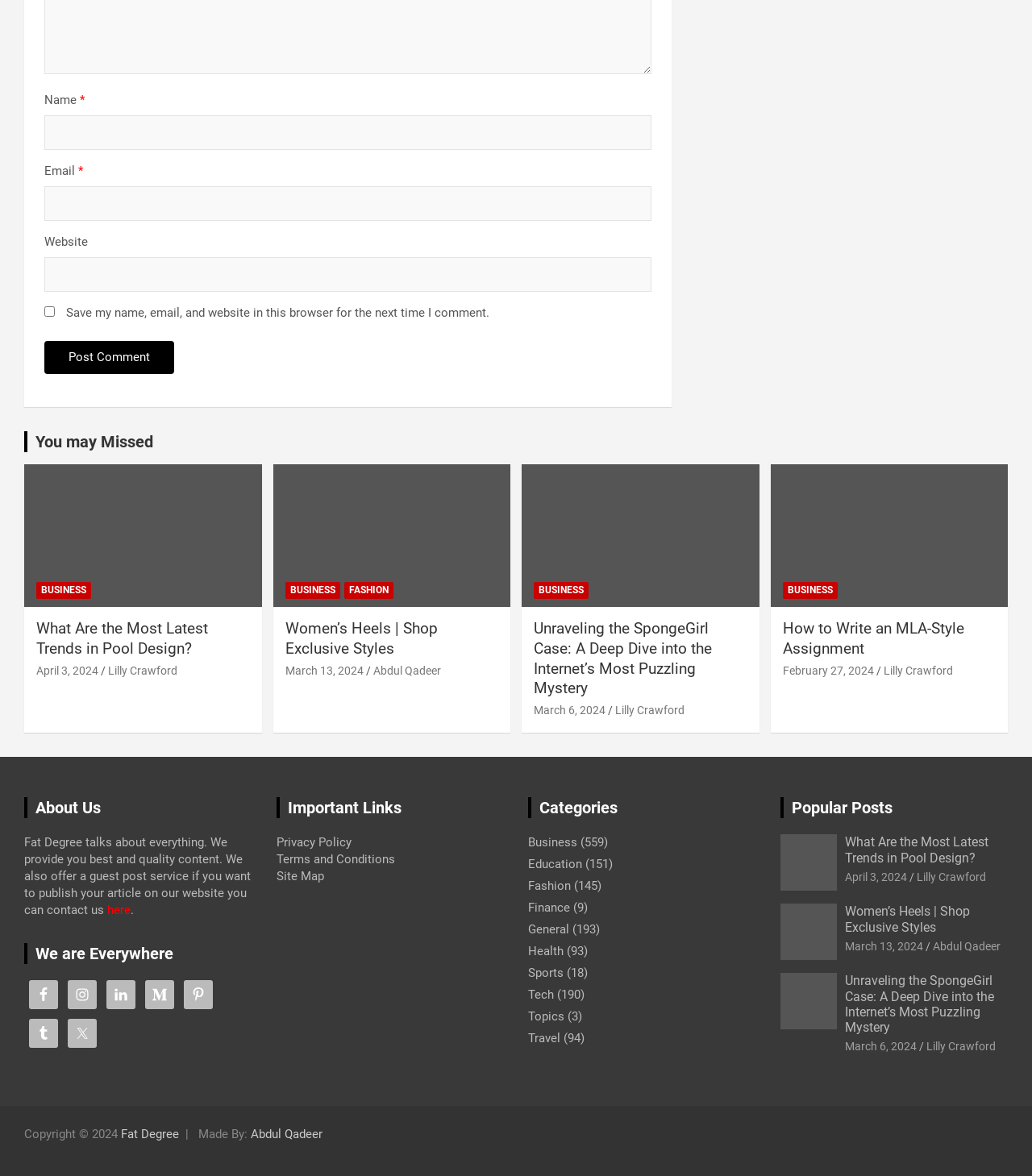Based on the image, please elaborate on the answer to the following question:
How many links are listed under 'Important Links'?

I counted the number of links under the 'Important Links' heading, which are 'Privacy Policy', 'Terms and Conditions', and 'Site Map'. Therefore, there are 3 links listed under 'Important Links'.